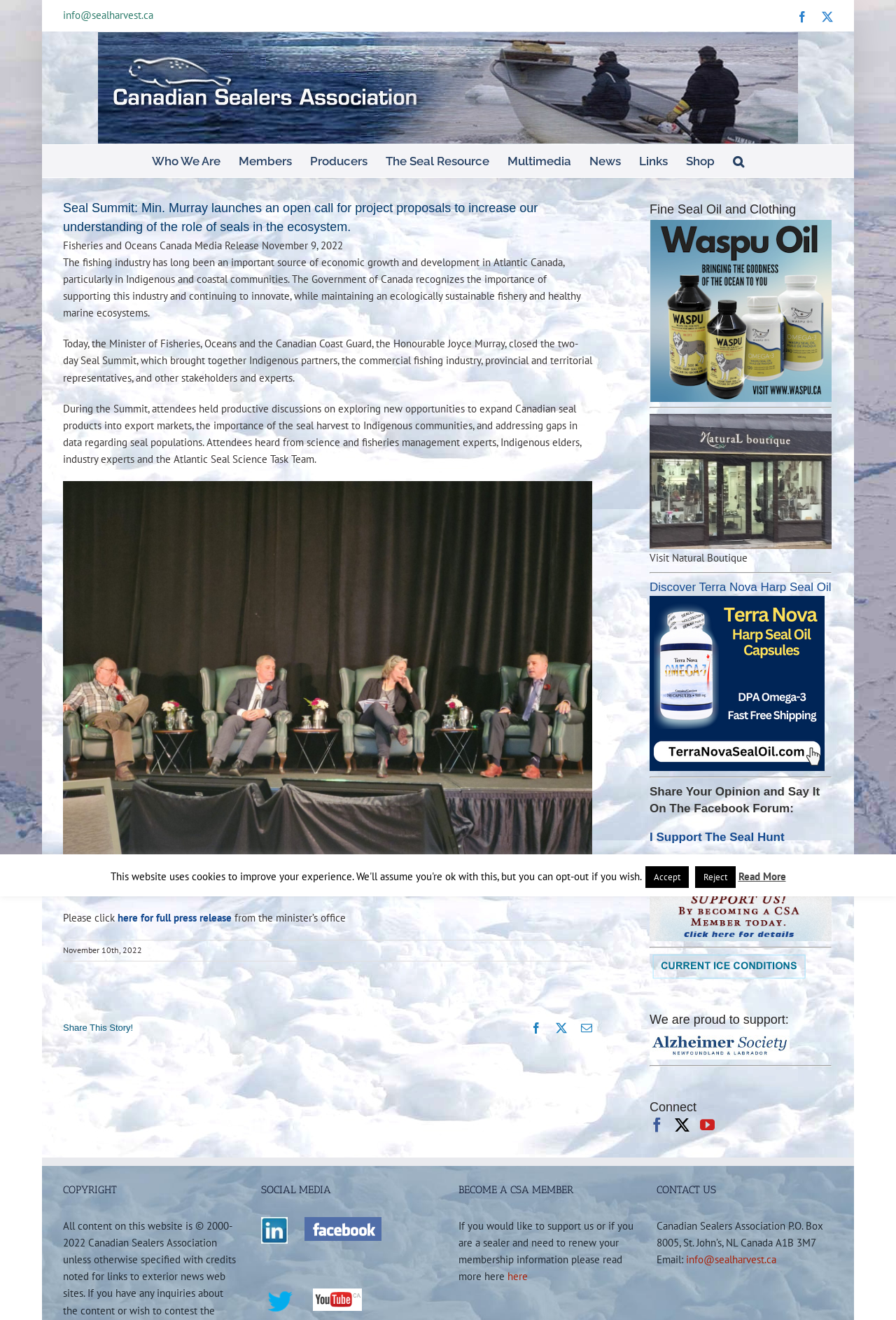What is the name of the organization that supports the seal hunt?
Based on the image, provide your answer in one word or phrase.

Canadian Sealers Association